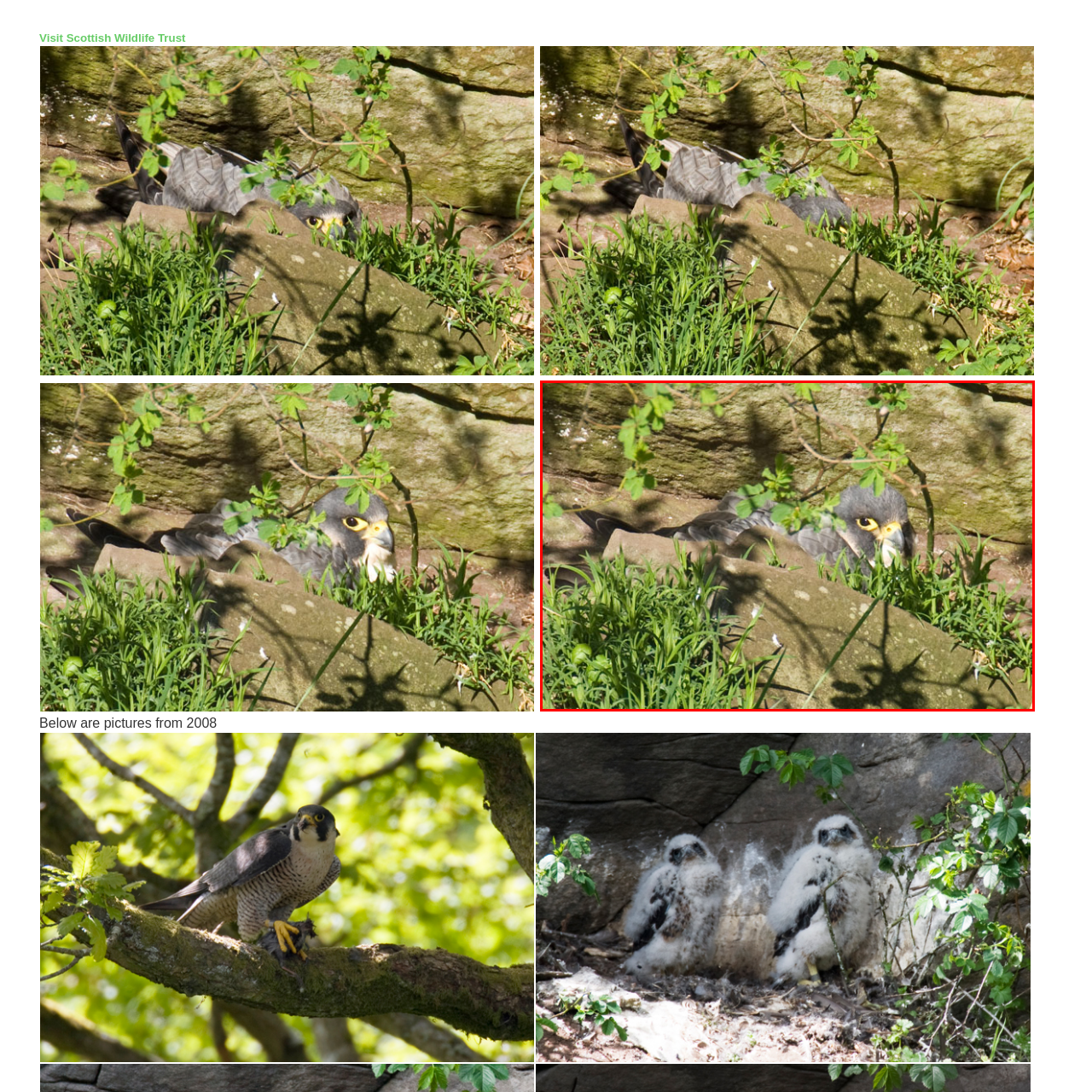Analyze the picture enclosed by the red bounding box and provide a single-word or phrase answer to this question:
What is the dominant color of the bird's plumage?

Gray